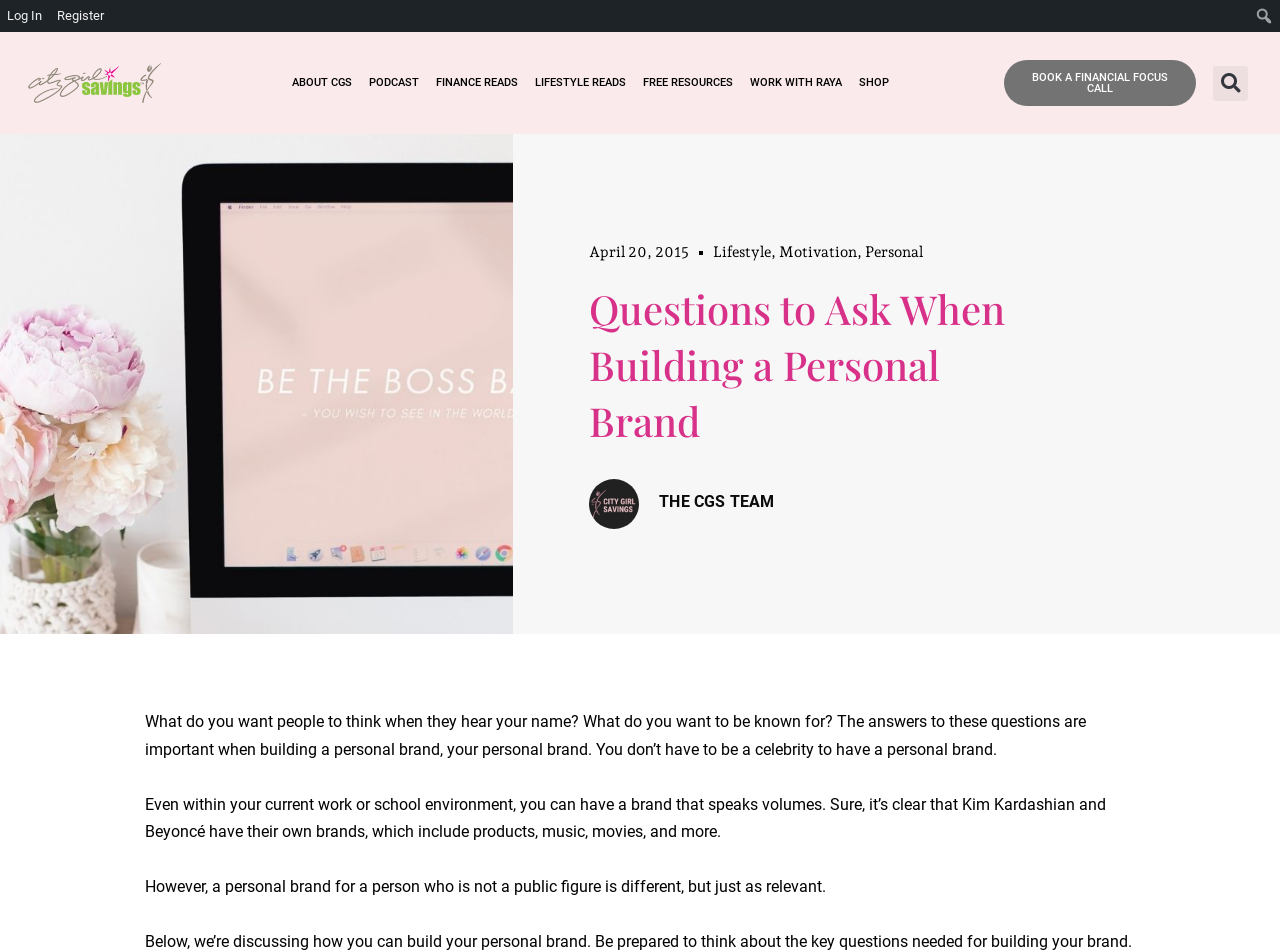Please reply to the following question using a single word or phrase: 
How many menu items are in the vertical menu?

5